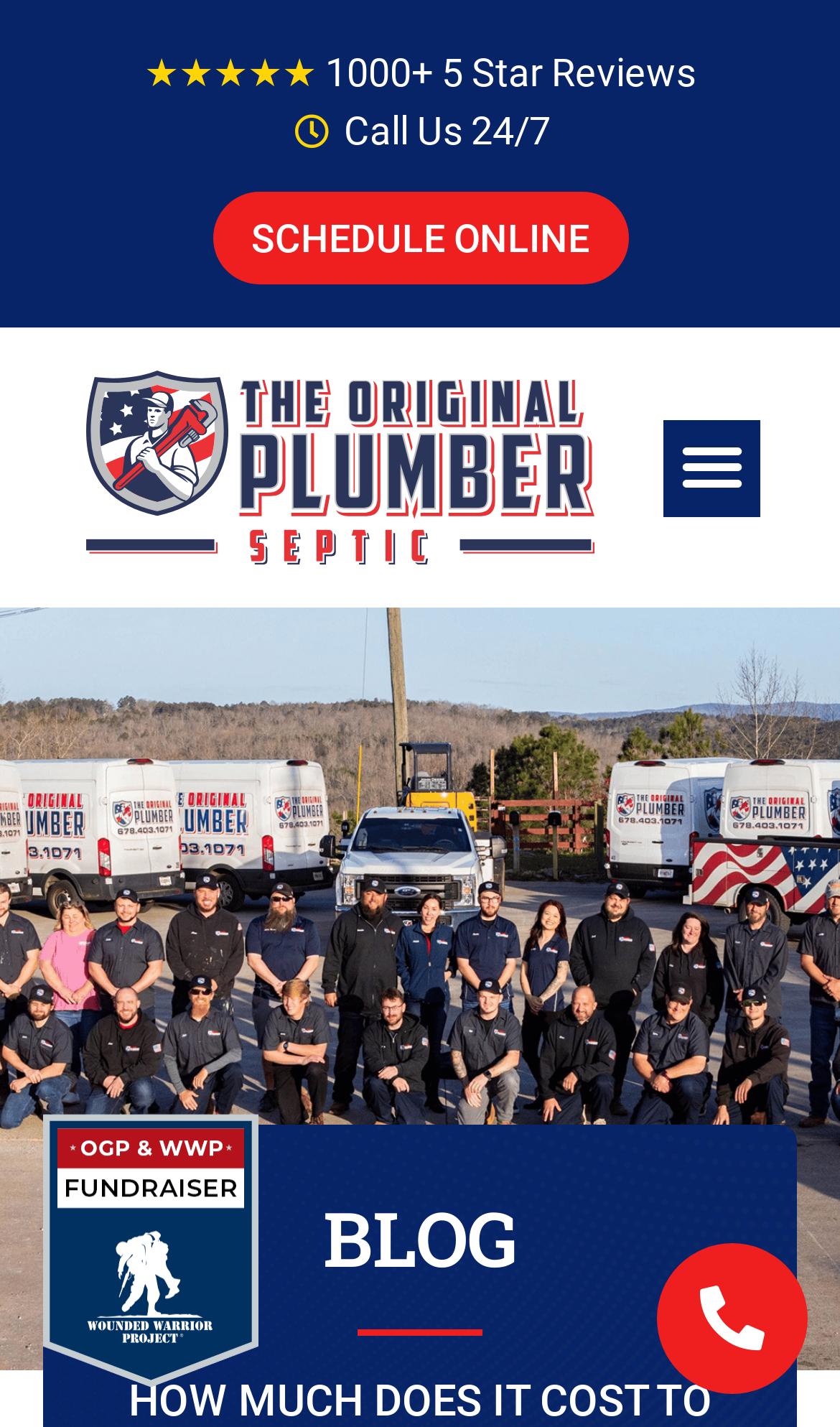What is the rating of this plumber?
Identify the answer in the screenshot and reply with a single word or phrase.

5 stars